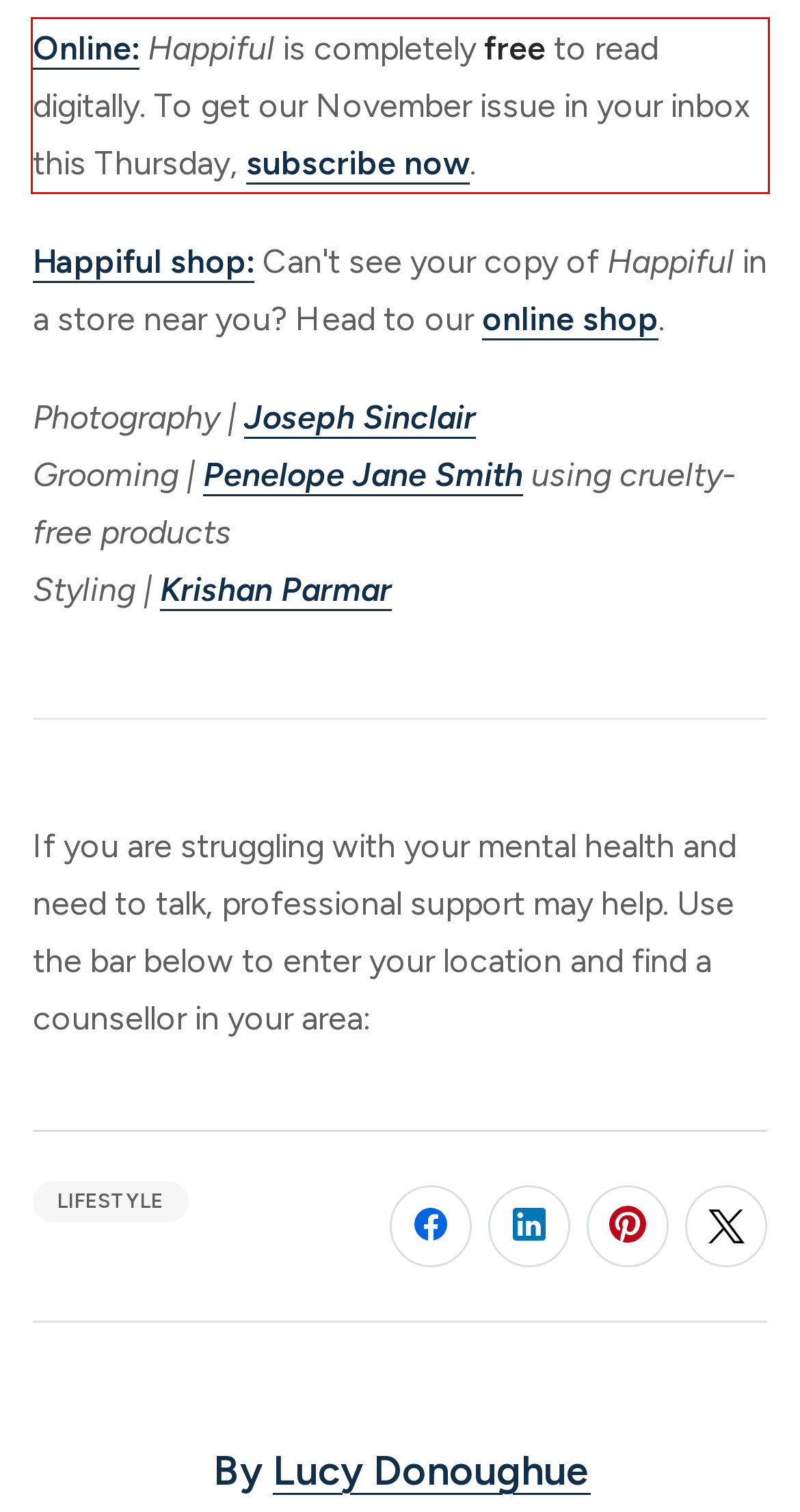You have a screenshot of a webpage where a UI element is enclosed in a red rectangle. Perform OCR to capture the text inside this red rectangle.

Online: Happiful is completely free to read digitally. To get our November issue in your inbox this Thursday, subscribe now.